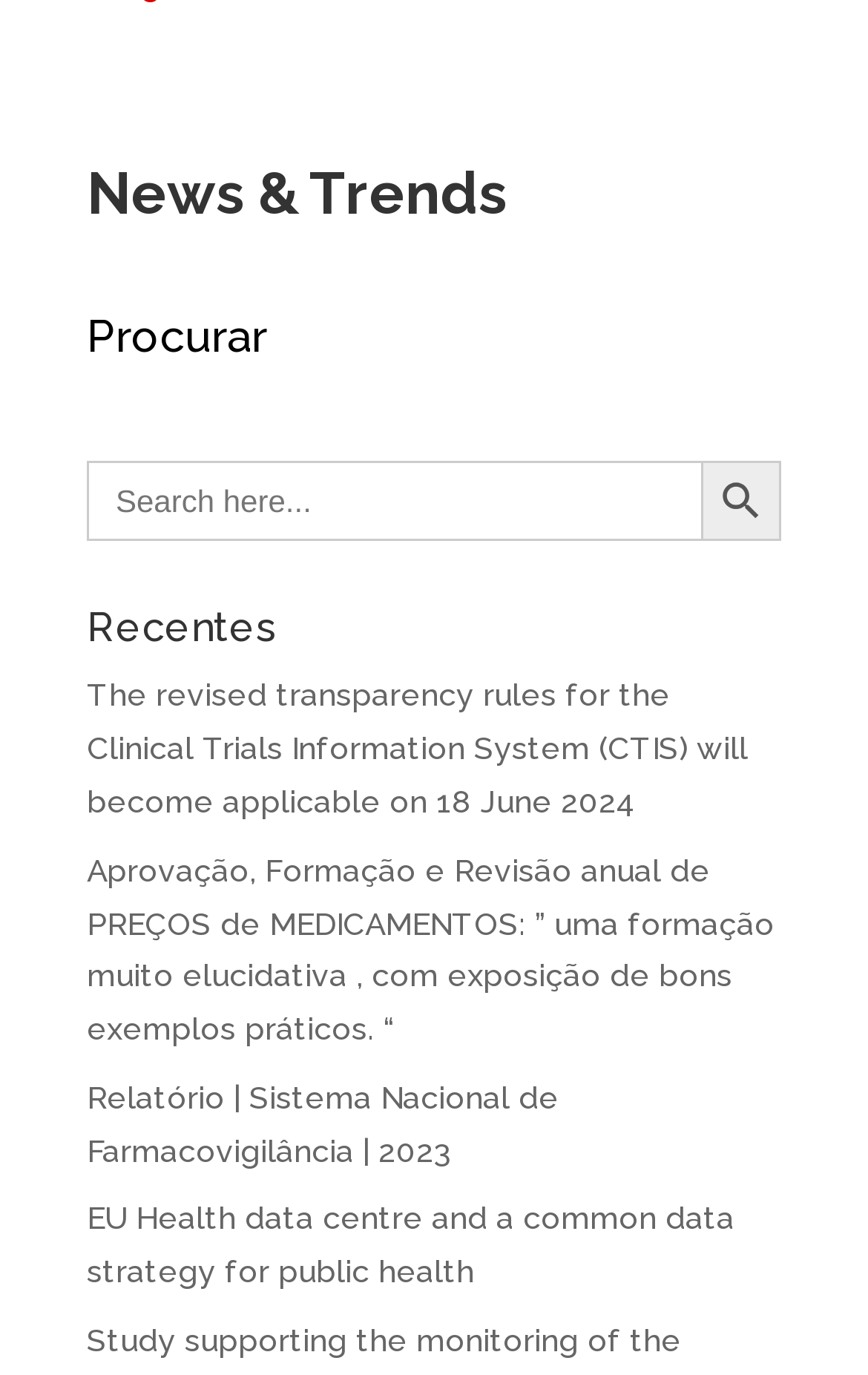What is the text above the search box?
Provide a comprehensive and detailed answer to the question.

The text above the search box is 'Search for:' because the StaticText element with the OCR text 'Search for:' is located above the search box.